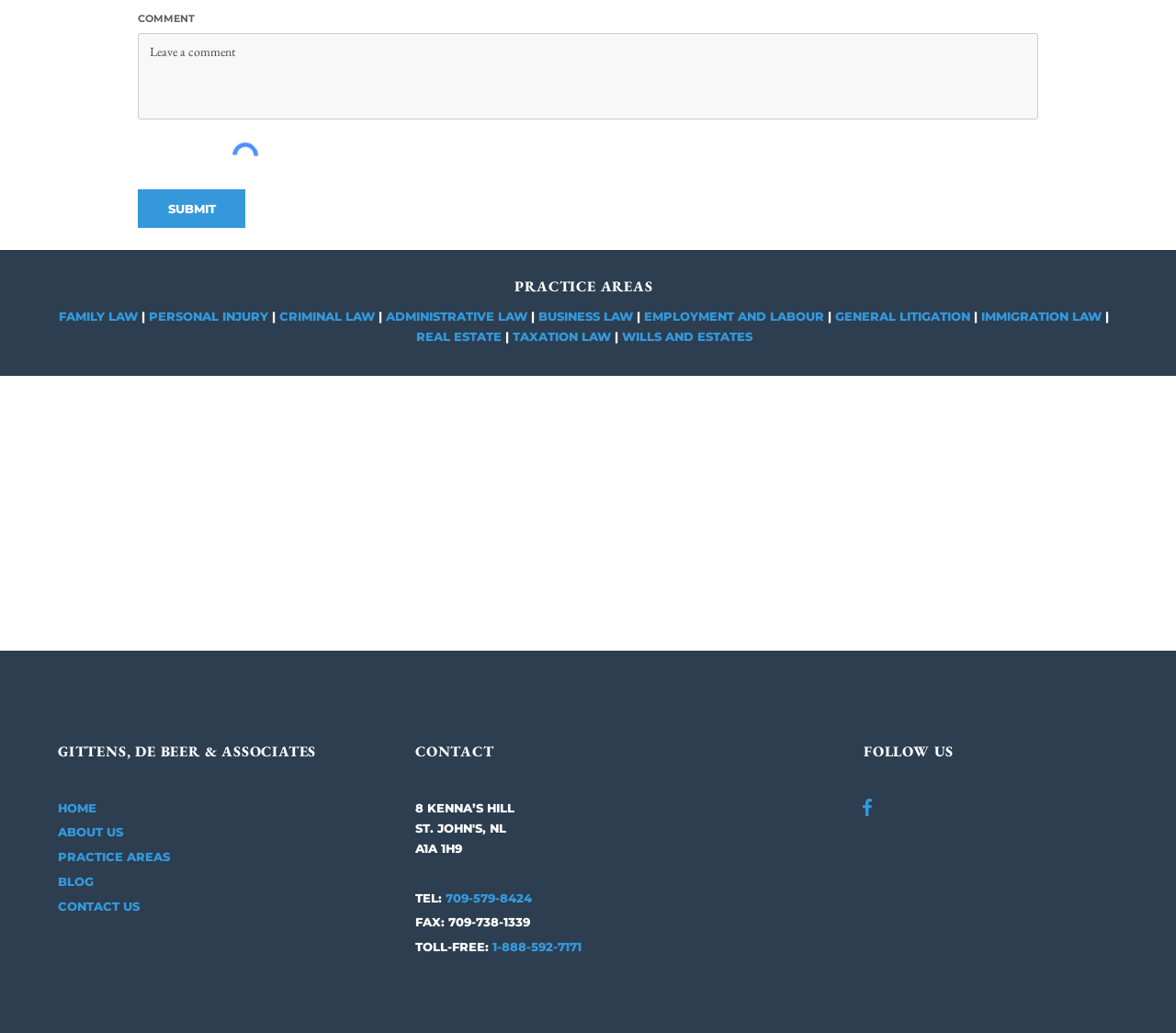Please specify the bounding box coordinates of the clickable section necessary to execute the following command: "submit a comment".

[0.117, 0.183, 0.209, 0.221]